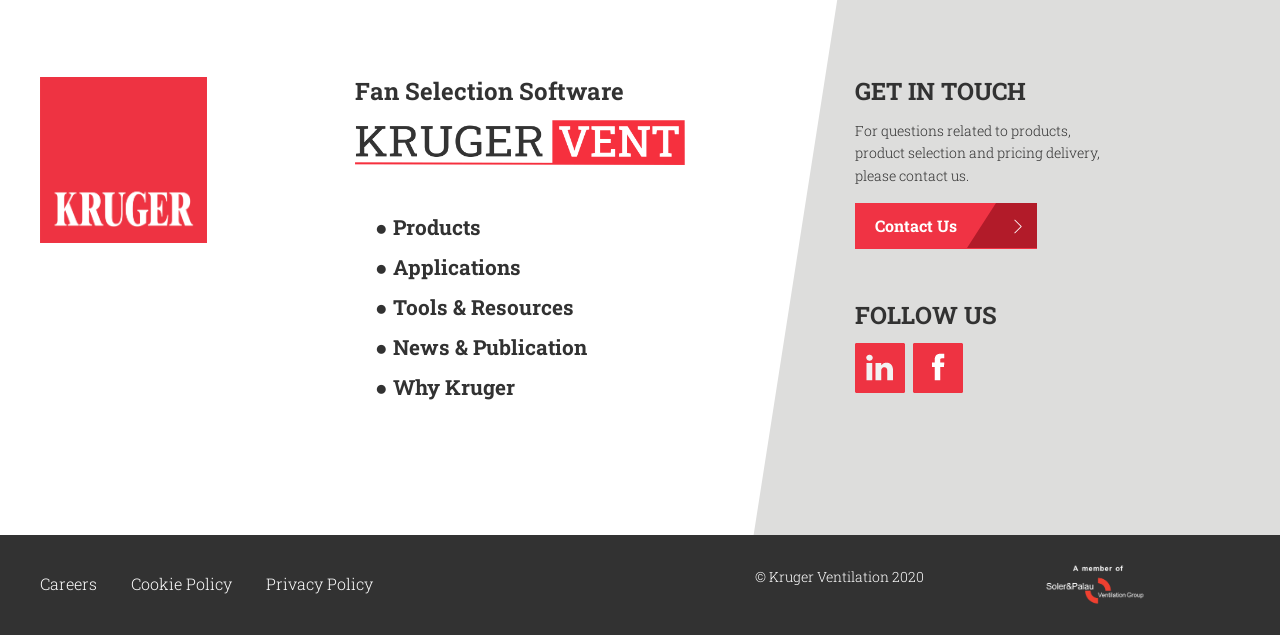Provide the bounding box coordinates in the format (top-left x, top-left y, bottom-right x, bottom-right y). All values are floating point numbers between 0 and 1. Determine the bounding box coordinate of the UI element described as: parent_node: FOLLOW US

[0.668, 0.593, 0.71, 0.626]